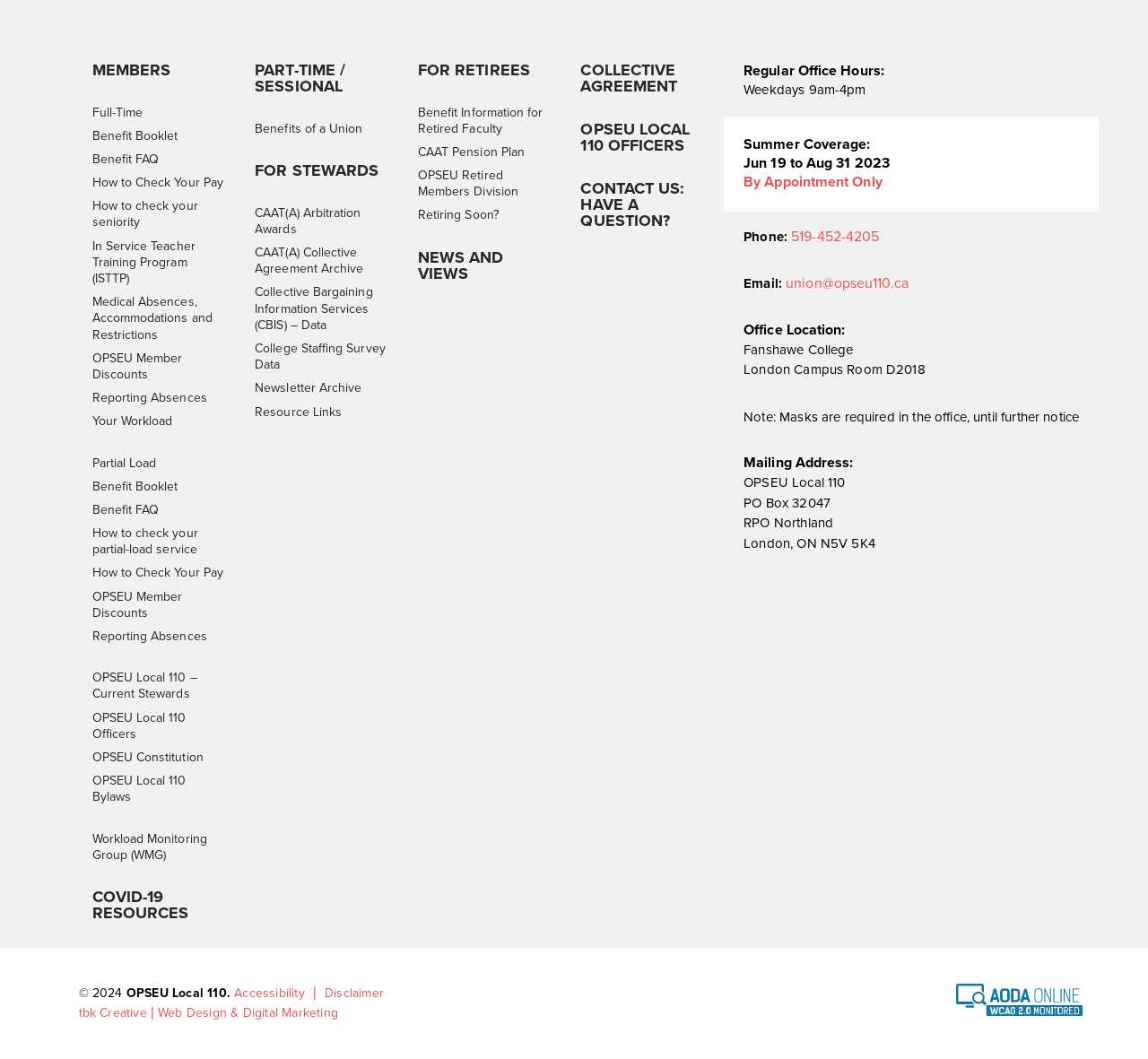Determine the bounding box coordinates for the region that must be clicked to execute the following instruction: "read GUIDES".

None